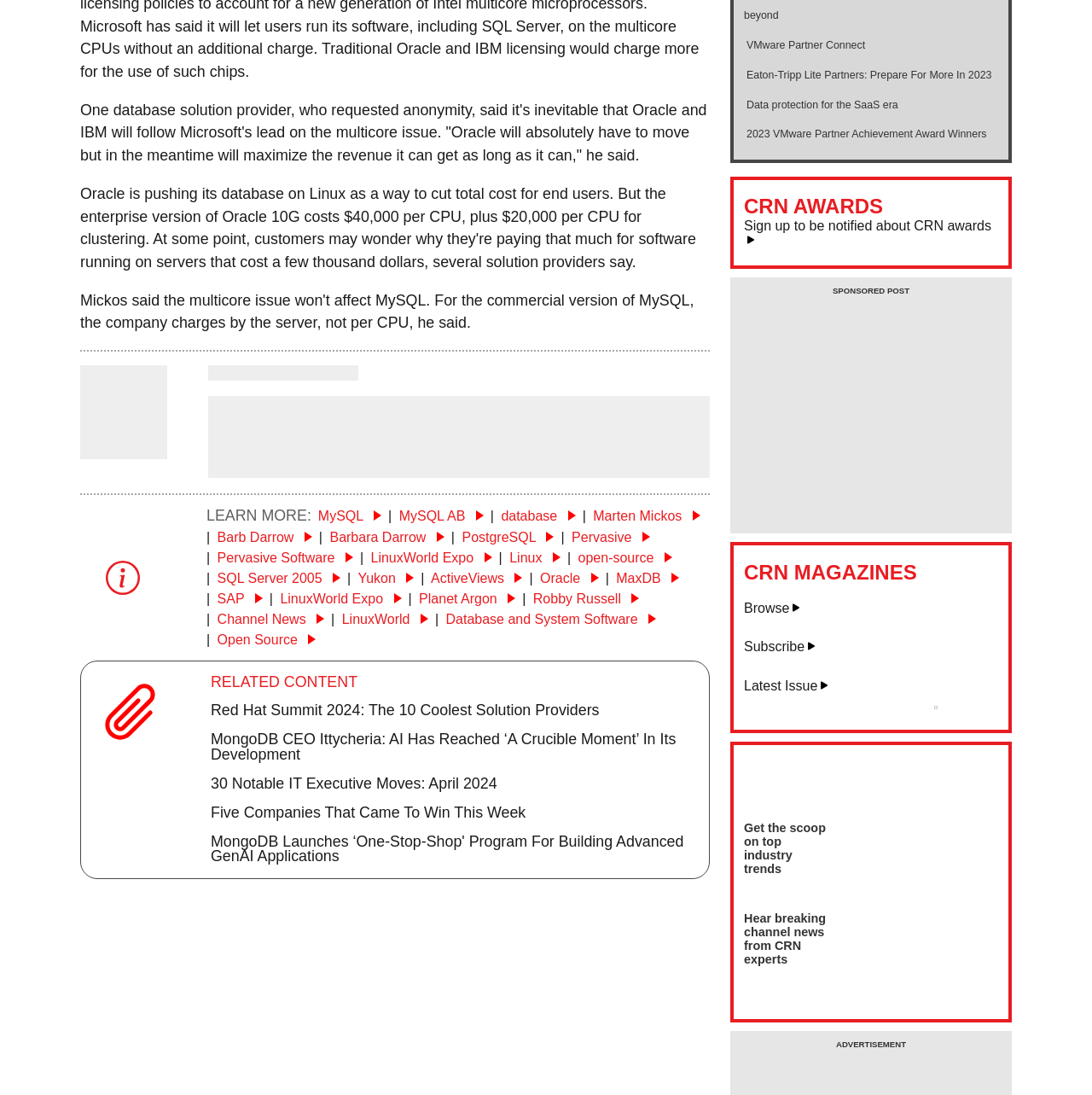What is the topic of the article? Please answer the question using a single word or phrase based on the image.

Database and System Software